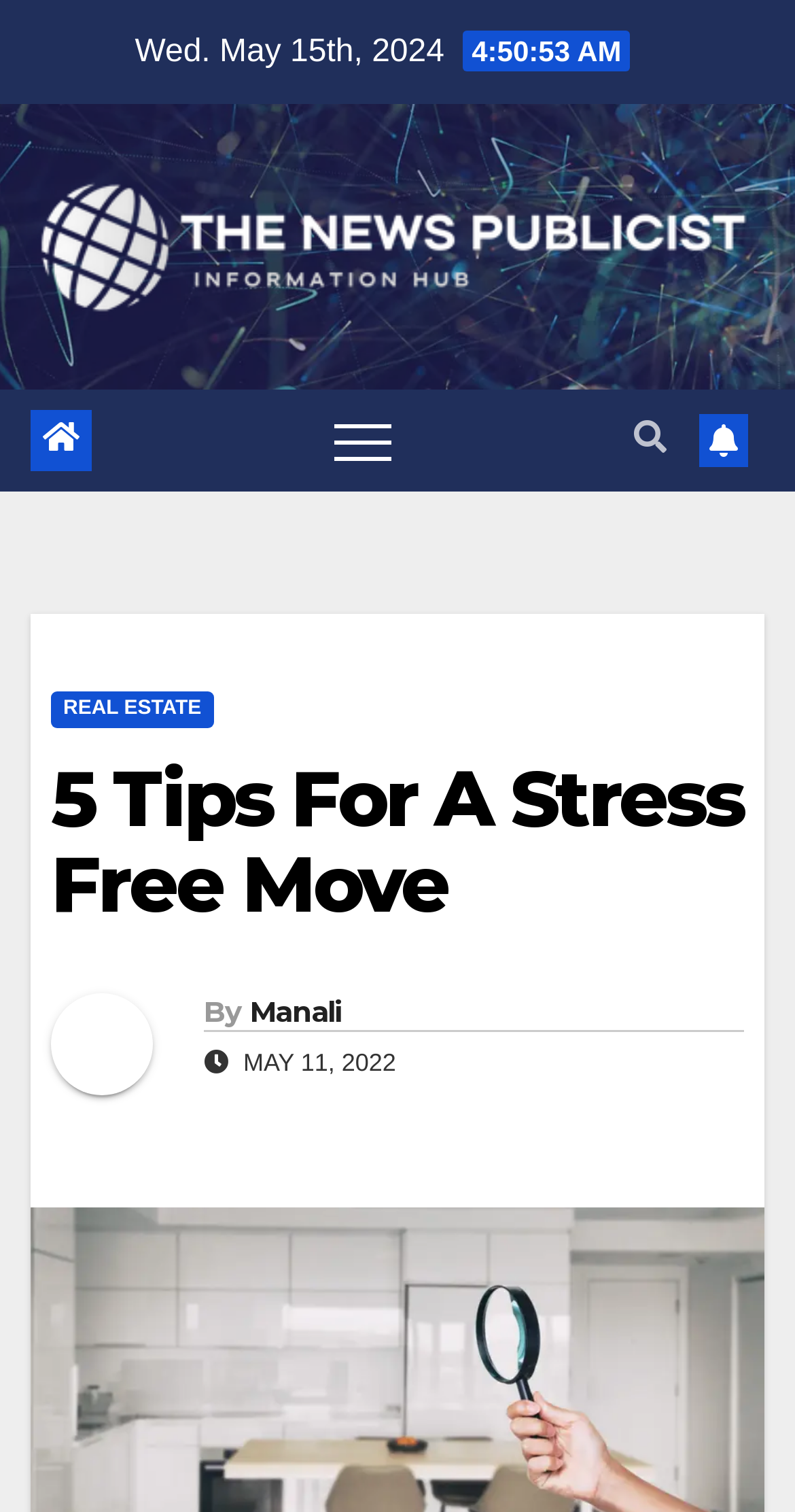How many navigation buttons are there?
Look at the image and construct a detailed response to the question.

I found the number of navigation buttons by looking at the button elements with the contents 'Toggle navigation', '', and '' which are located at the top of the webpage.